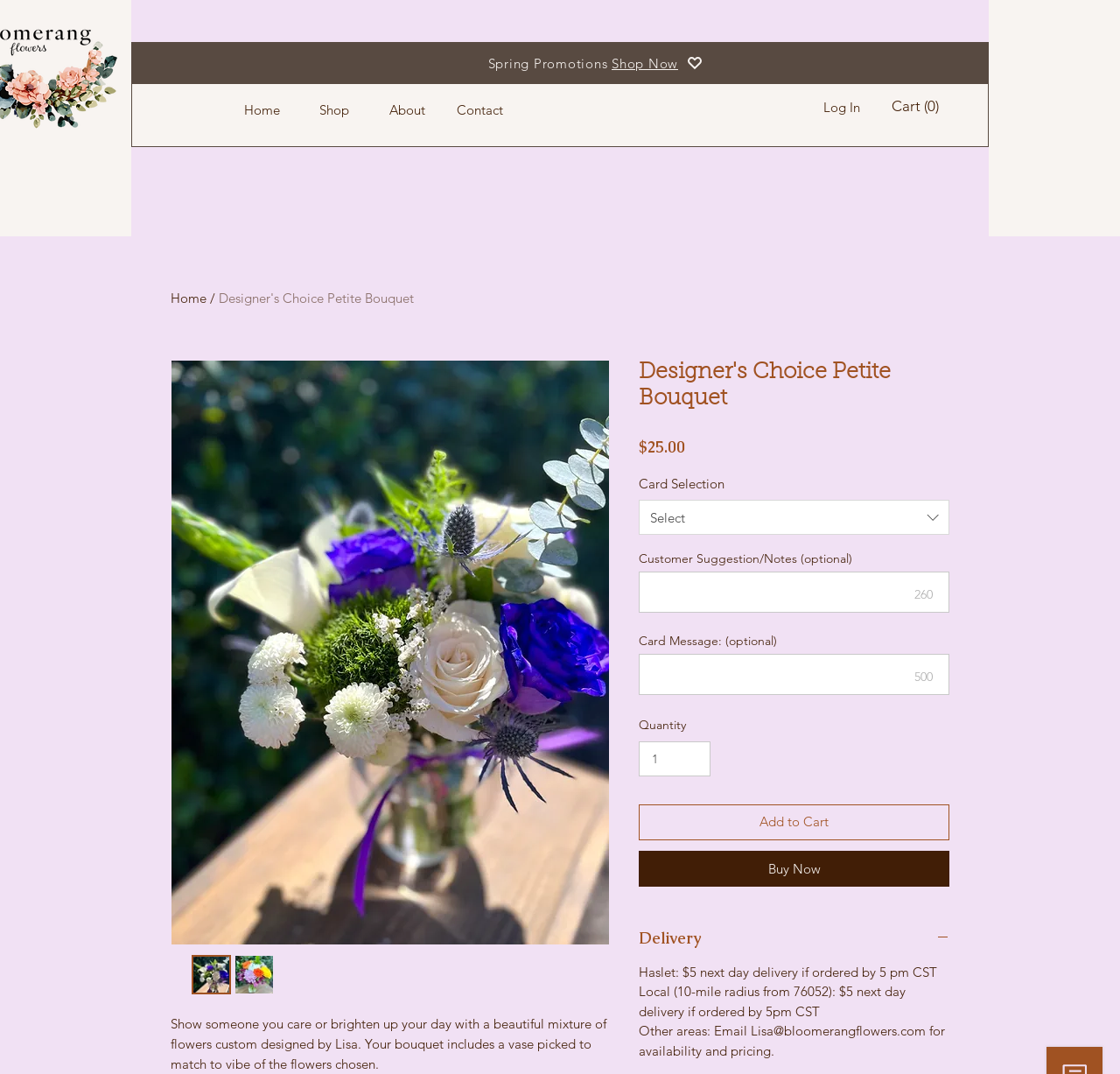What is the purpose of the textbox below 'Card Message: (optional)'?
Look at the image and answer with only one word or phrase.

To enter a card message